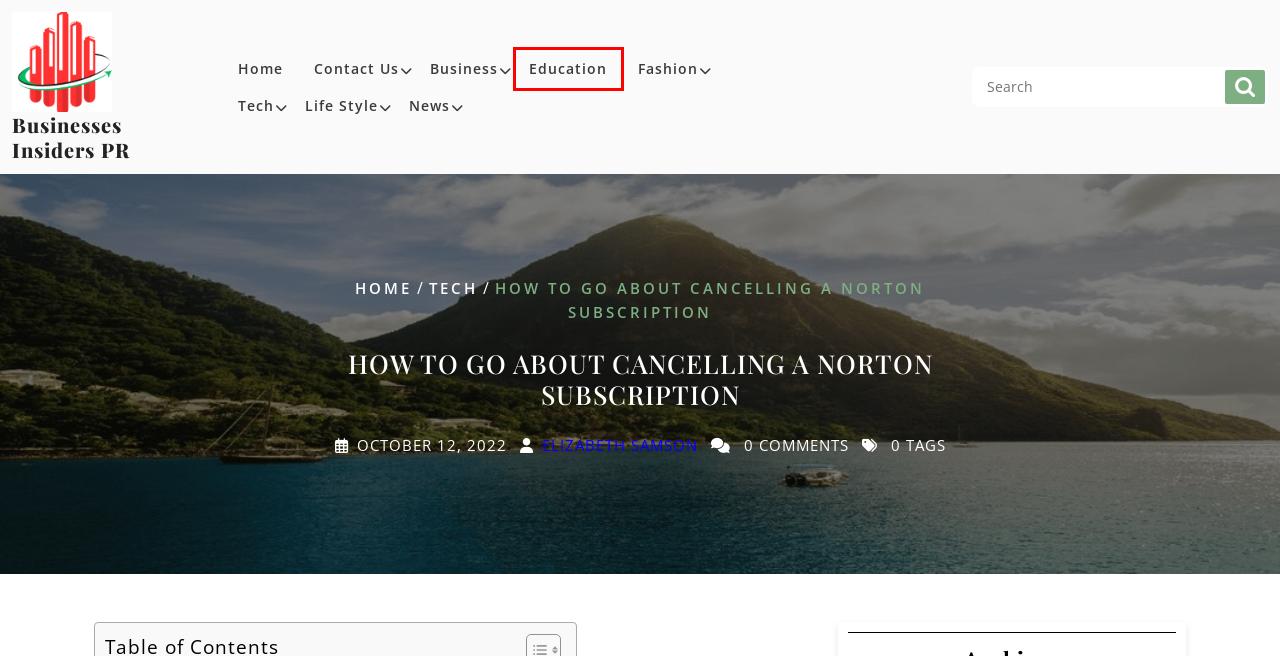Look at the given screenshot of a webpage with a red rectangle bounding box around a UI element. Pick the description that best matches the new webpage after clicking the element highlighted. The descriptions are:
A. Elizabeth Samson - Businesses Insiders PR
B. News - Businesses Insiders PR
C. Tech - Businesses Insiders PR
D. Contact us - Businesses Insiders PR
E. Business - Businesses Insiders PR
F. Life Style - Businesses Insiders PR
G. Education - Businesses Insiders PR
H. Fashion - Businesses Insiders PR

G